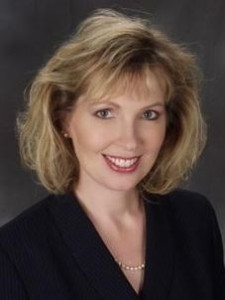Provide a comprehensive description of the image.

The image features Mona Kile, the Director of Recruiting and Retention at Giving Tree Realty in Charlotte. Known for her dynamic approach to recruitment, she has successfully recruited over 40 brokers within a year, working towards a goal of 68. This photo likely serves to highlight her professionalism and friendly demeanor as she shares strategies and insights during a recent webinar on effective recruiting practices. Her contributions emphasize the importance of relationships in recruiting, particularly how personalized communication can make a significant impact.